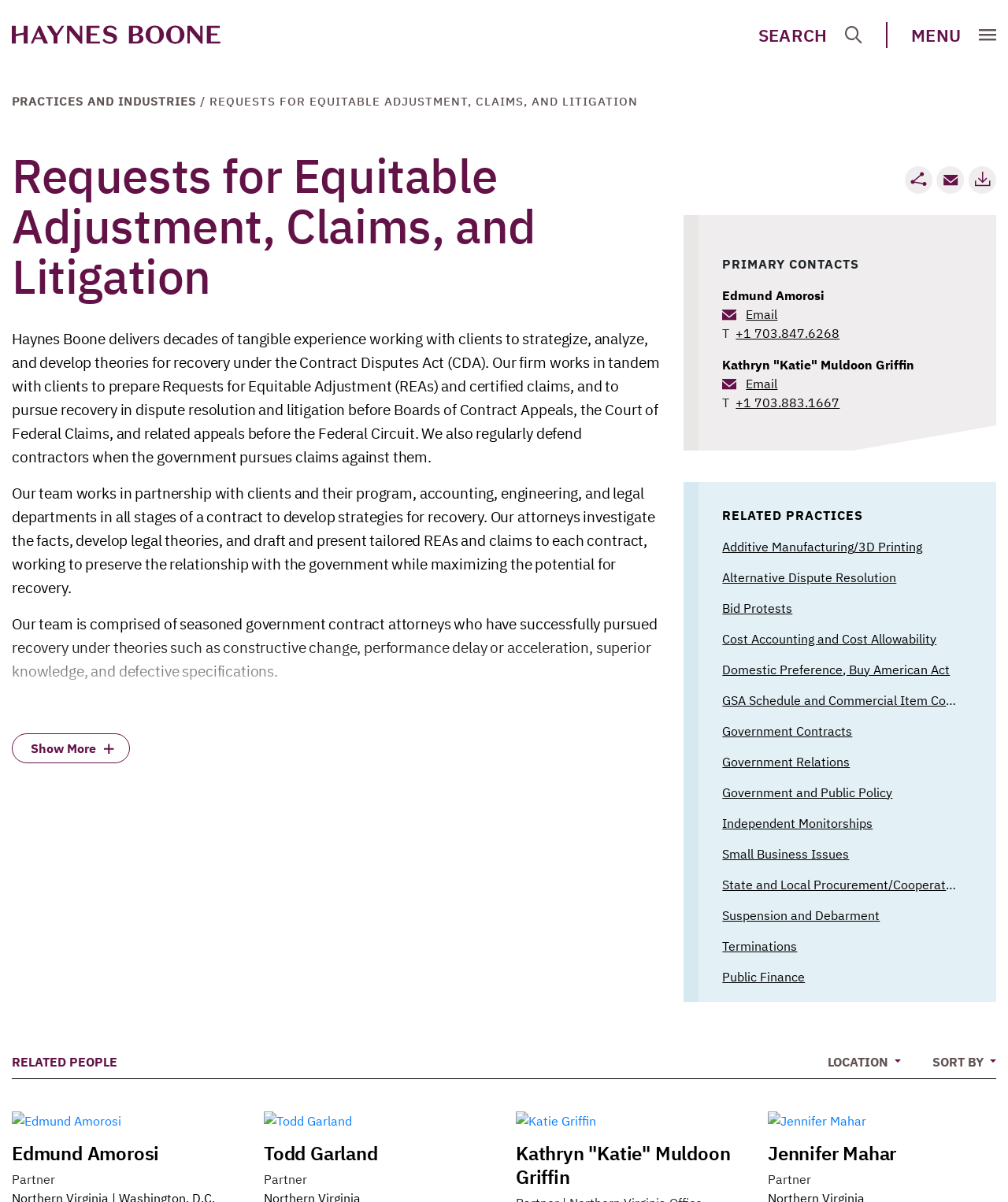Please extract the title of the webpage.

Requests for Equitable Adjustment, Claims, and Litigation